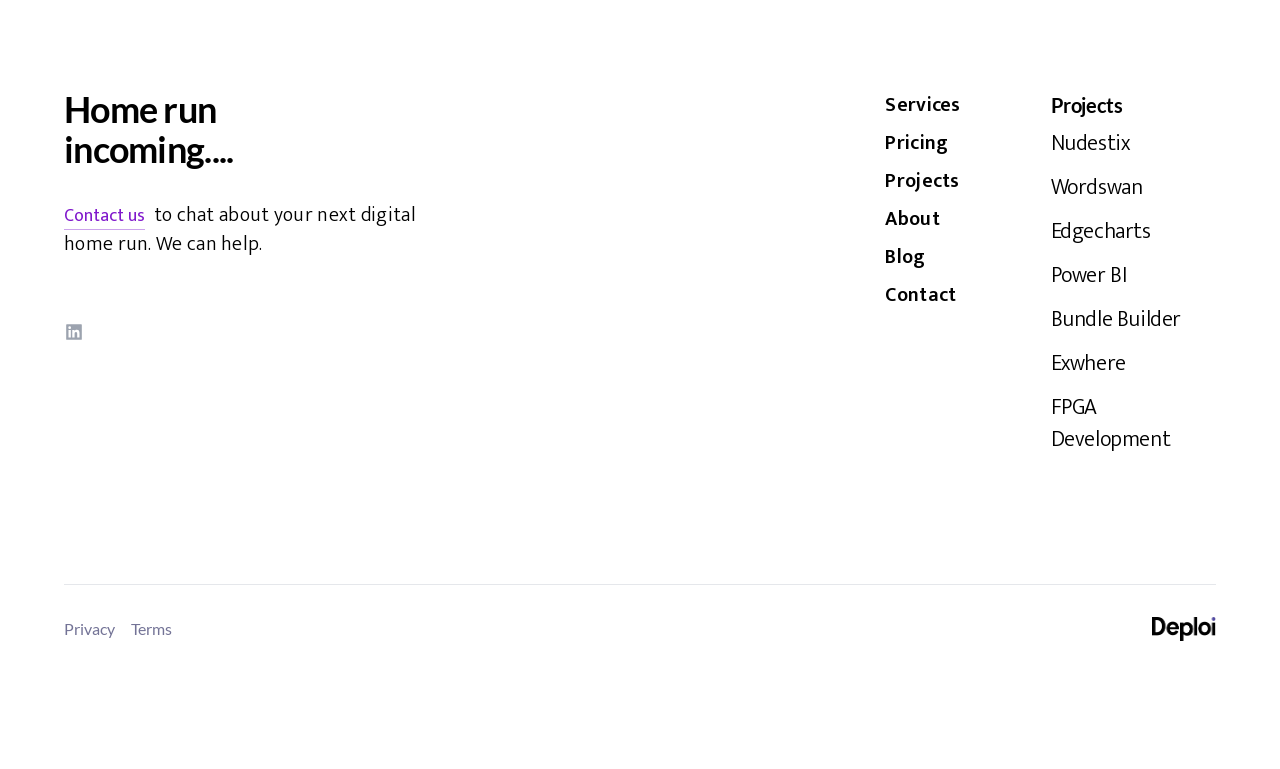Look at the image and write a detailed answer to the question: 
What is the last project listed on the webpage?

I looked at the list of projects on the webpage and found that the last one listed is 'FPGA Development'.